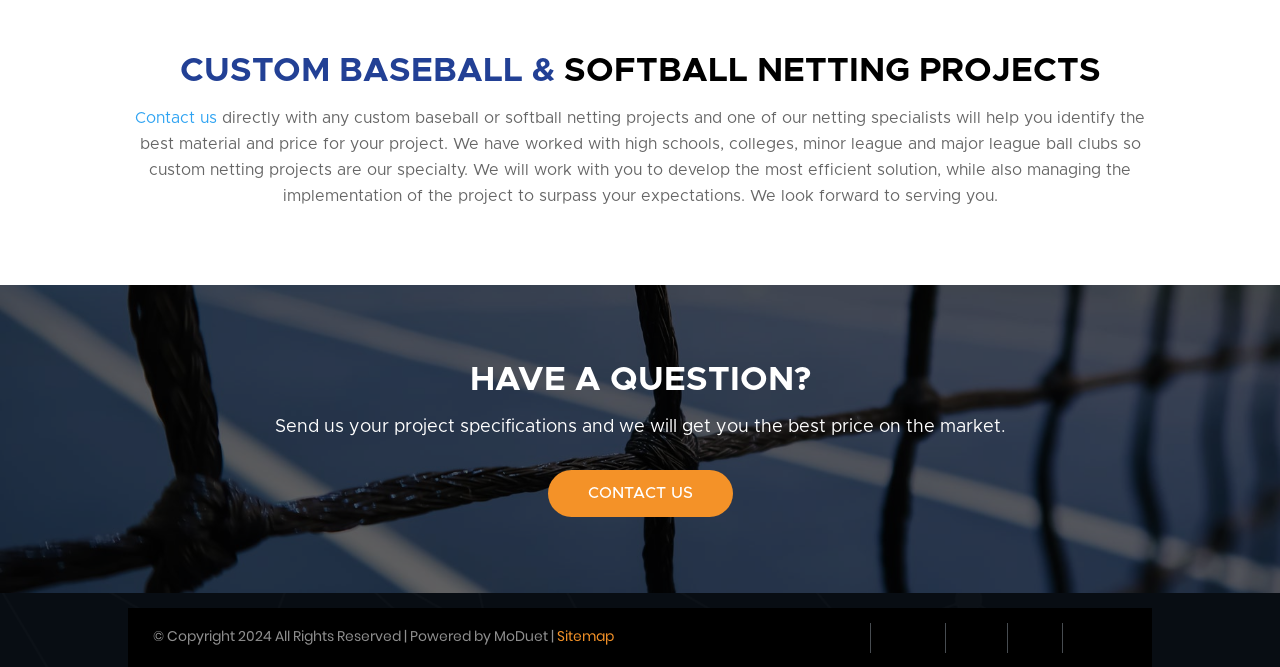Identify the bounding box coordinates for the UI element described as: "Contact us".

[0.105, 0.164, 0.17, 0.188]